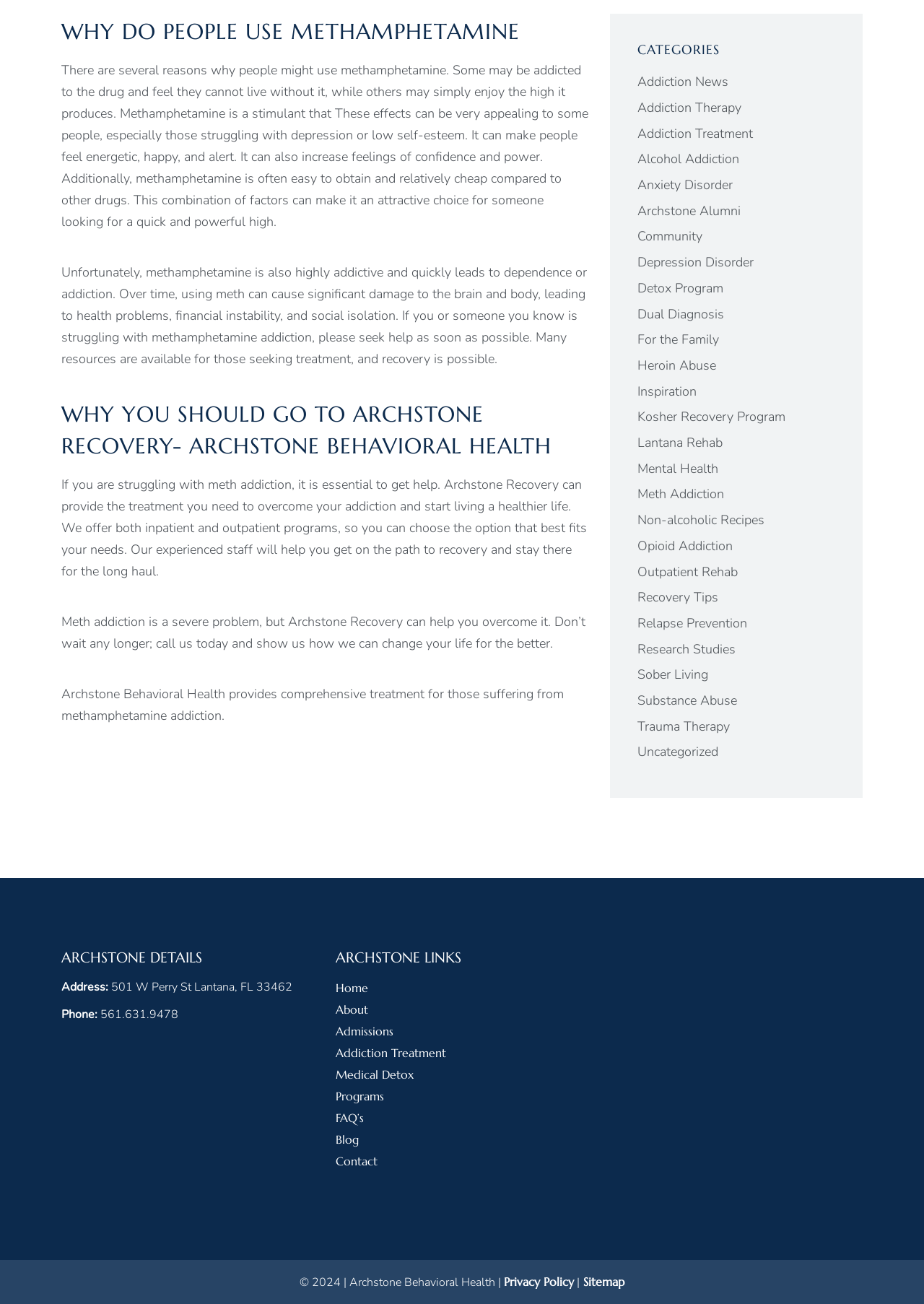Determine the bounding box coordinates for the region that must be clicked to execute the following instruction: "Go to Facebook".

None